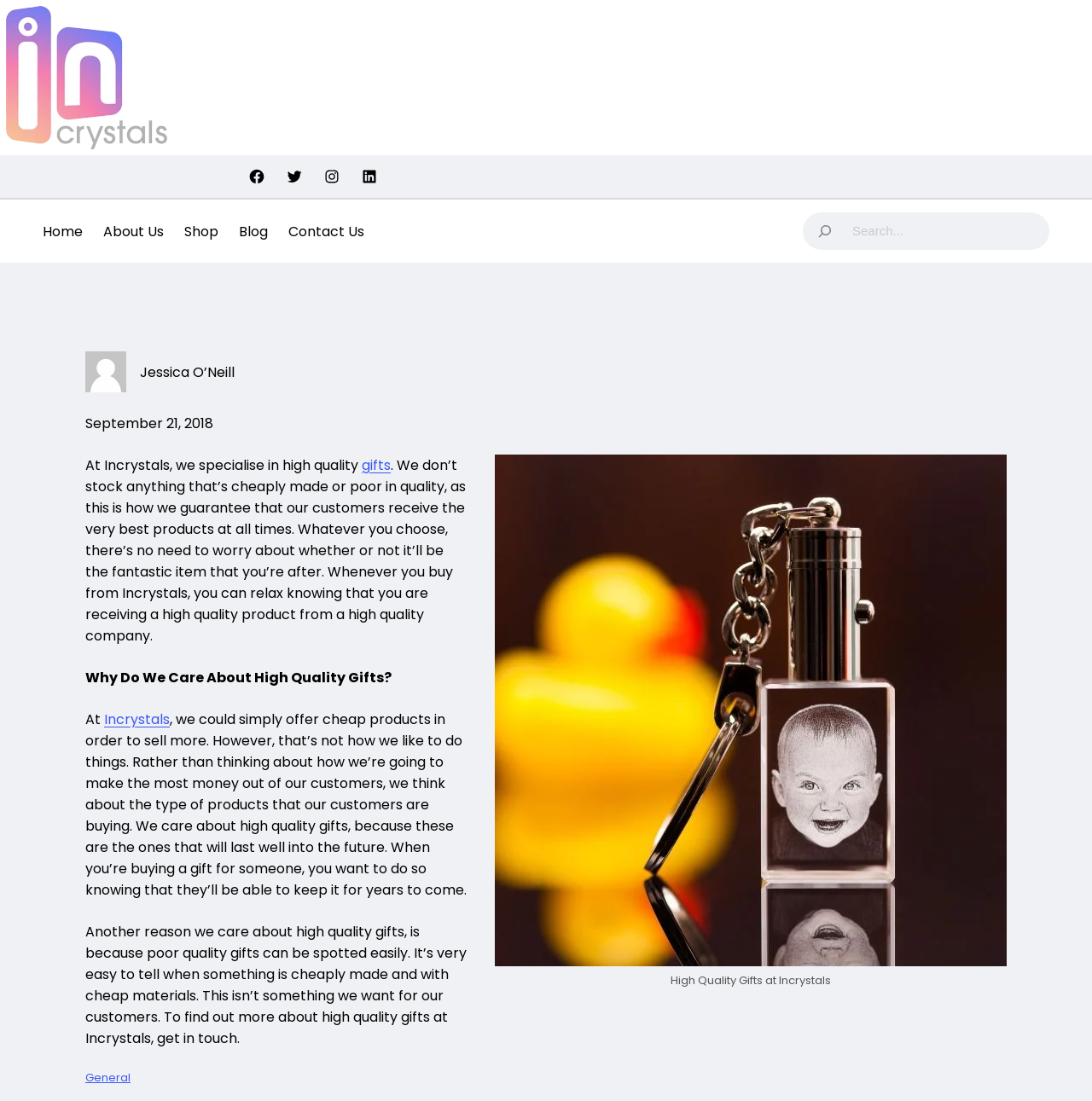Why does Incrystals care about high quality gifts?
Please use the image to provide an in-depth answer to the question.

The text states that Incrystals cares about high quality gifts because these are the ones that will last well into the future. This is mentioned in the sentence 'We care about high quality gifts, because these are the ones that will last well into the future'.